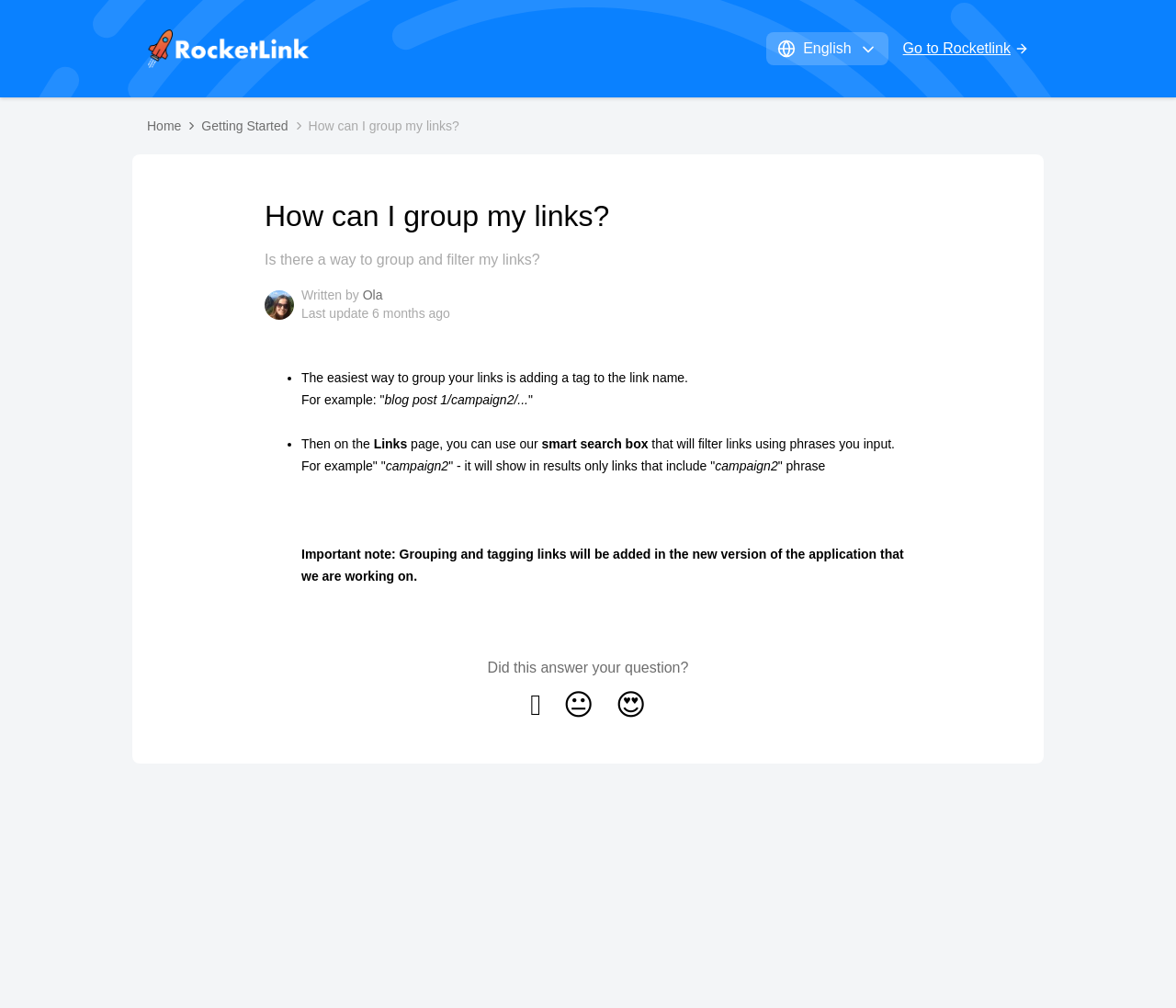Provide the bounding box coordinates of the HTML element this sentence describes: "😐".

[0.479, 0.685, 0.505, 0.714]